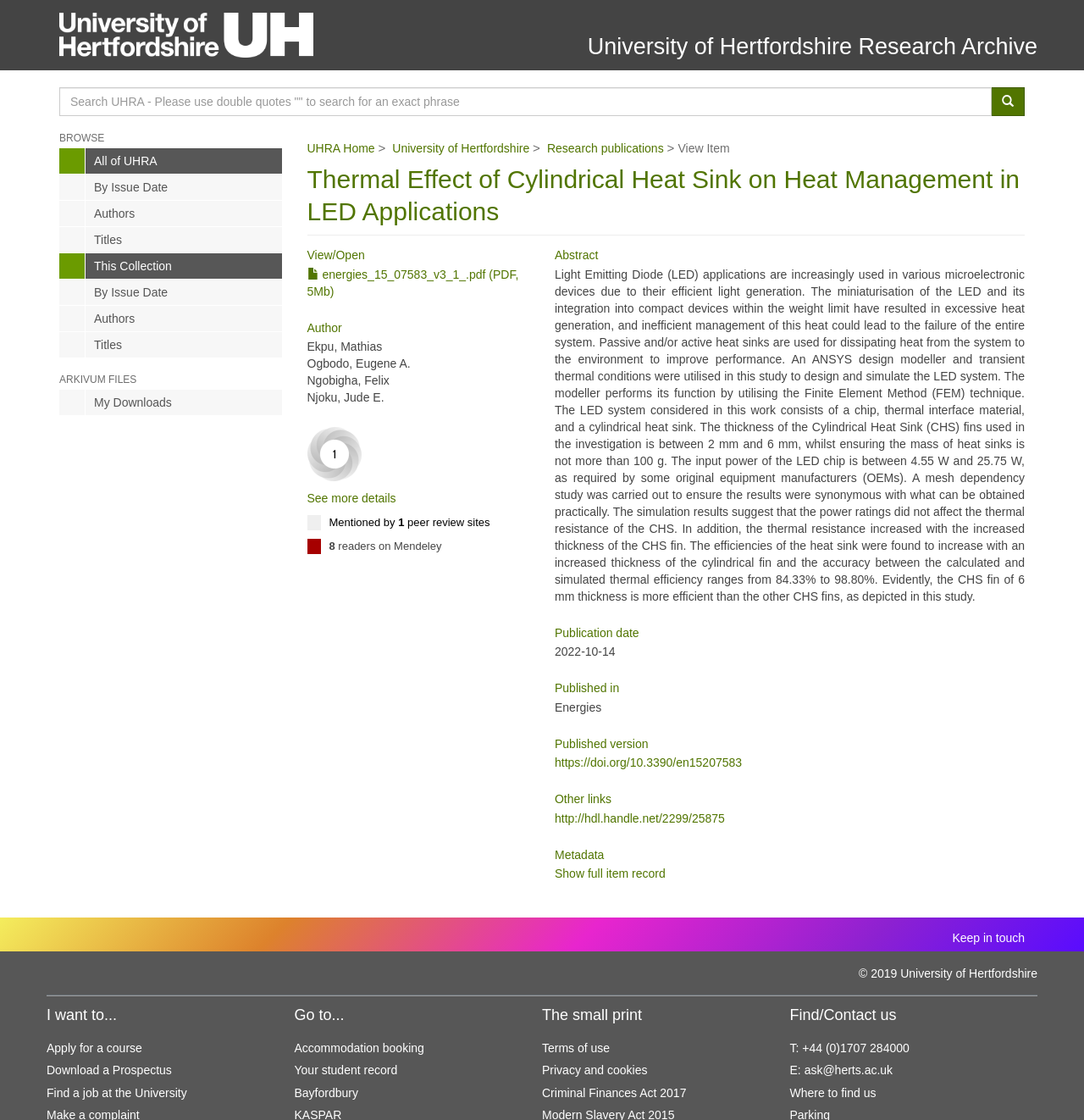Using the provided element description "Where to find us", determine the bounding box coordinates of the UI element.

[0.729, 0.969, 0.808, 0.982]